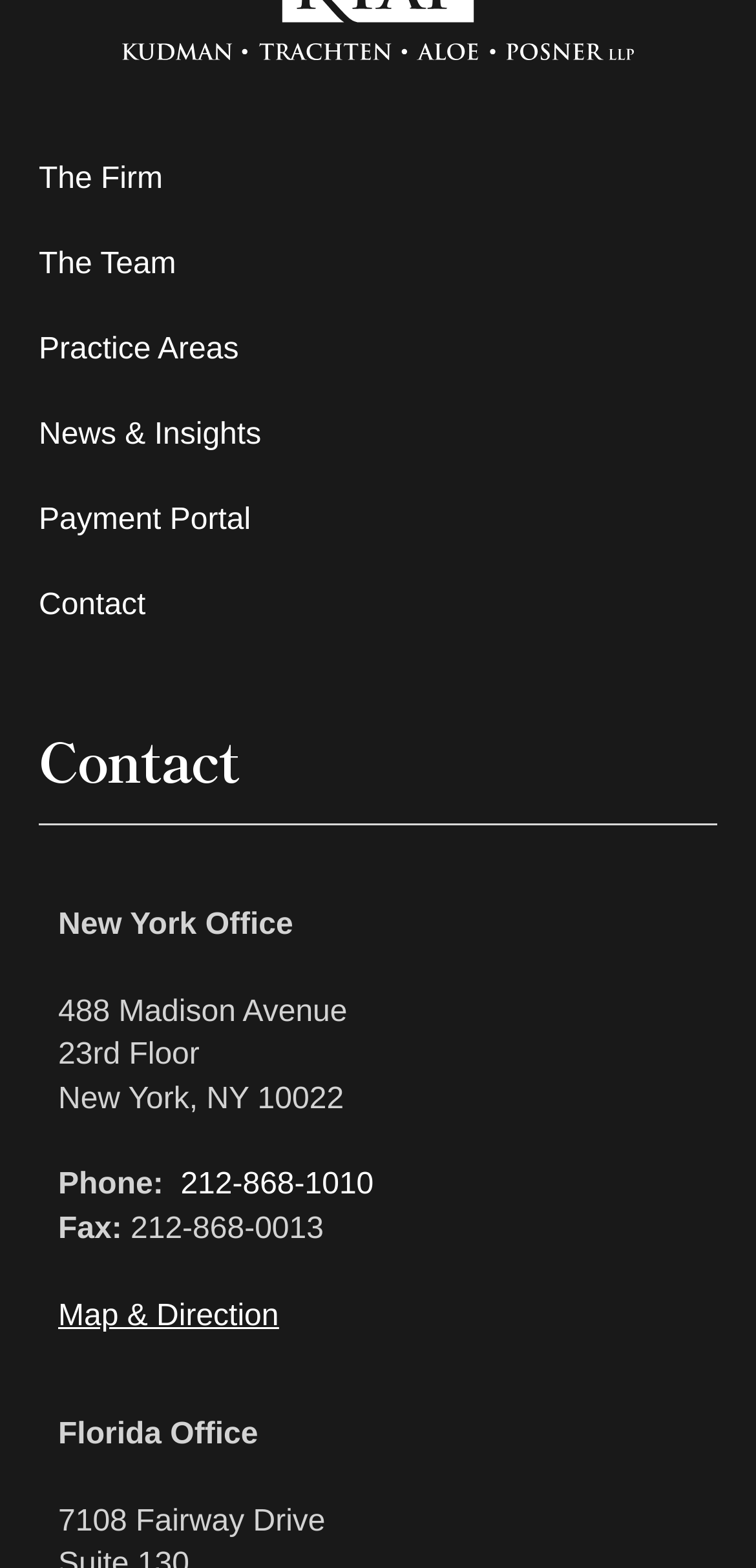Please analyze the image and provide a thorough answer to the question:
How many offices are listed on this webpage?

I scanned the webpage and found two office locations mentioned: 'New York Office' and 'Florida Office'. Therefore, there are two offices listed on this webpage.